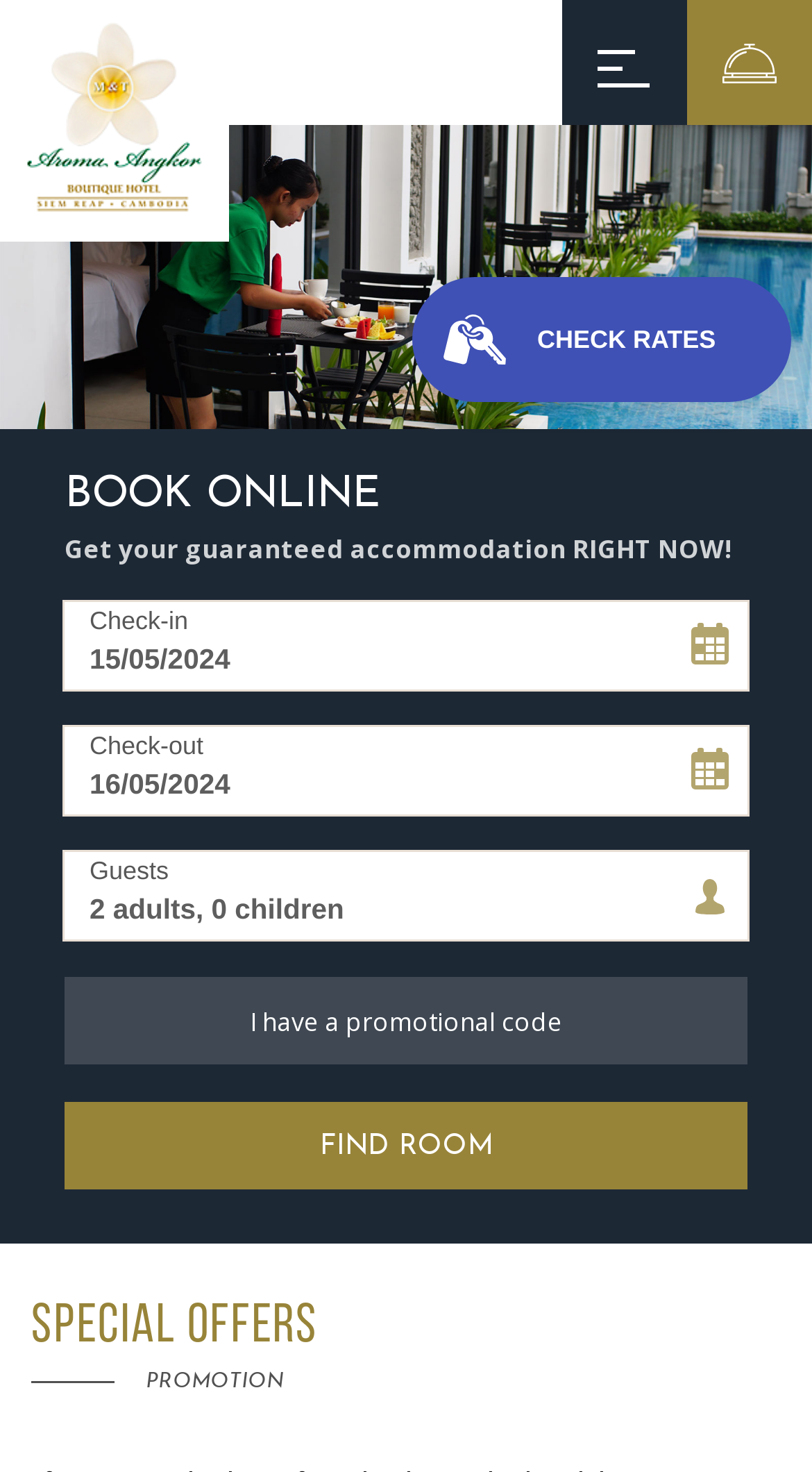Locate the bounding box coordinates of the element that should be clicked to execute the following instruction: "Send an email to reservation@aromaangkorboutique.com".

[0.064, 0.866, 0.79, 0.89]